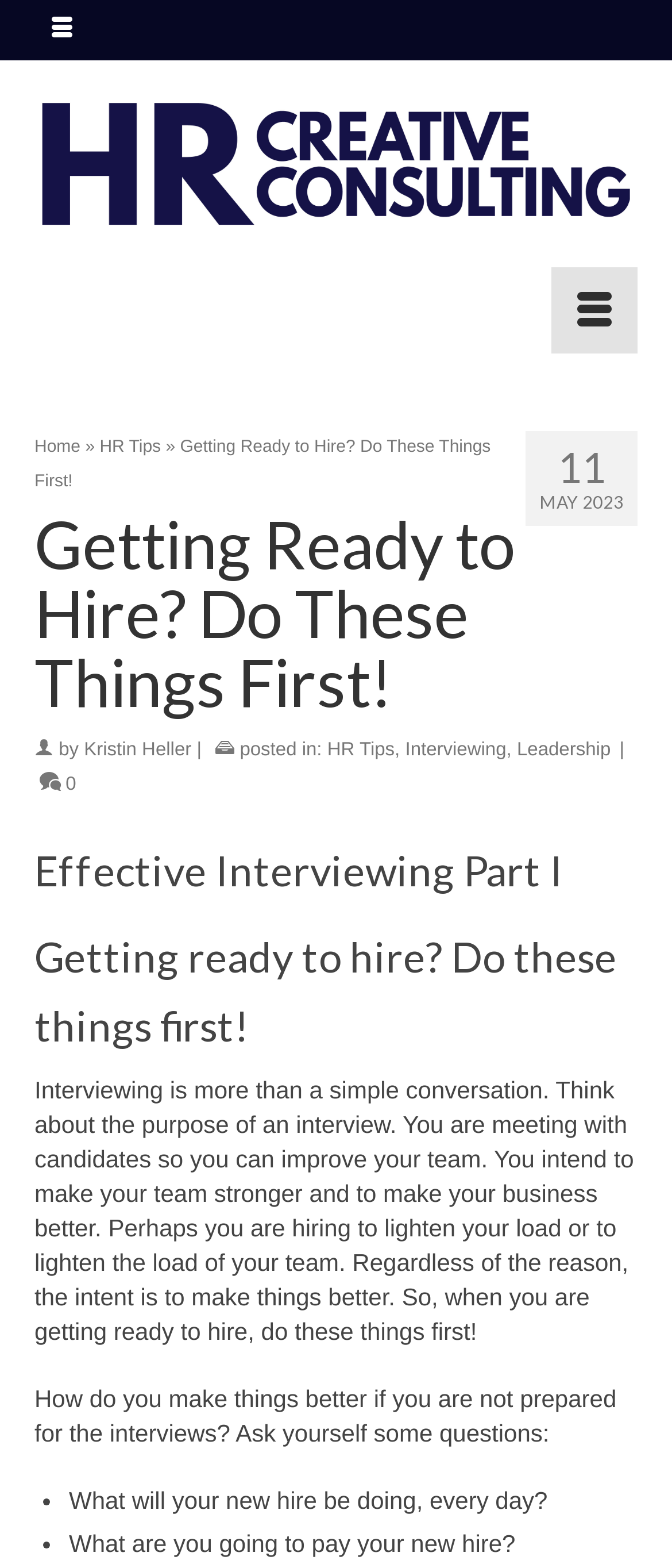Can you find and generate the webpage's heading?

Getting Ready to Hire? Do These Things First!